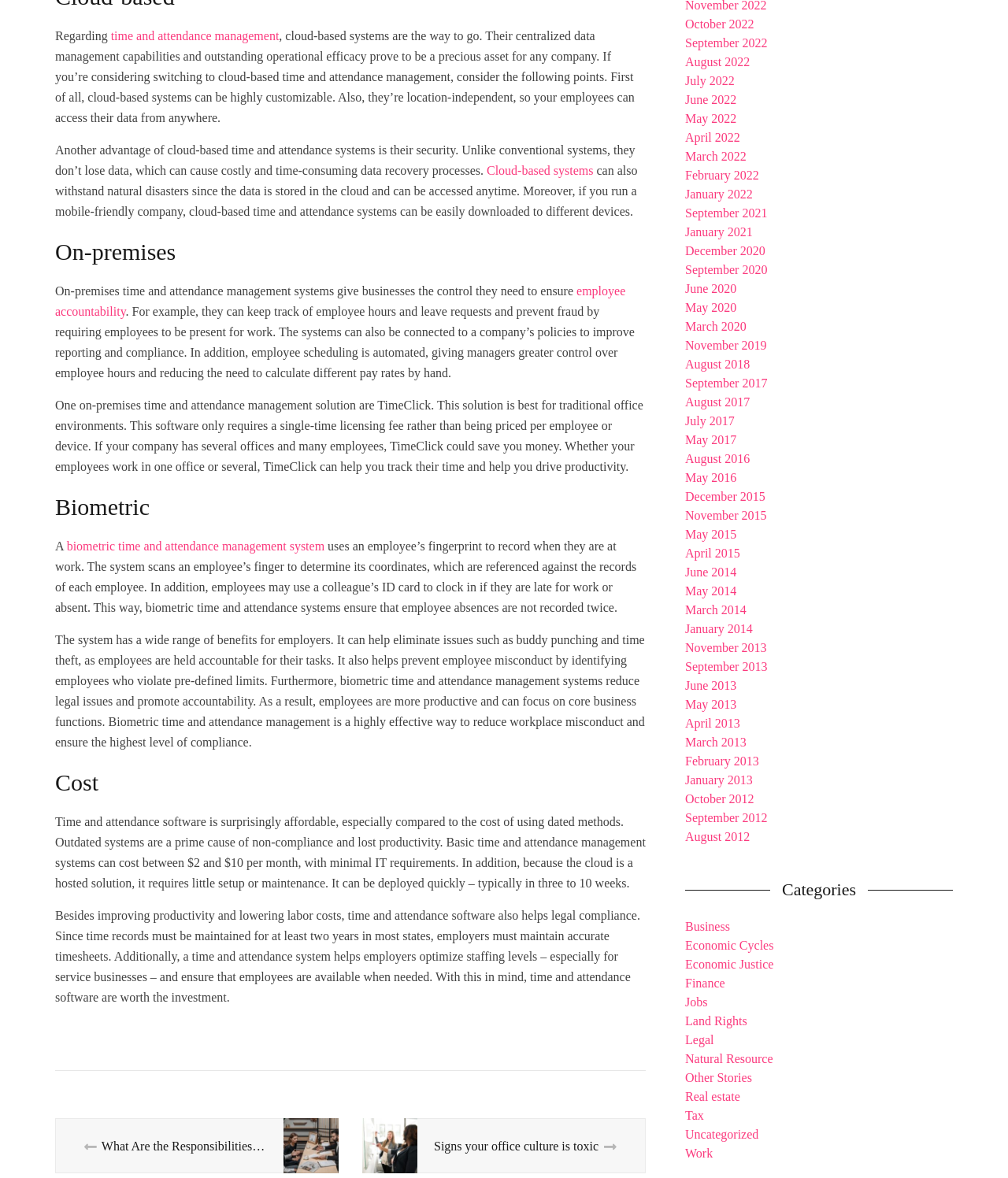Please reply with a single word or brief phrase to the question: 
What is the advantage of cloud-based time and attendance systems?

Highly customizable and location-independent